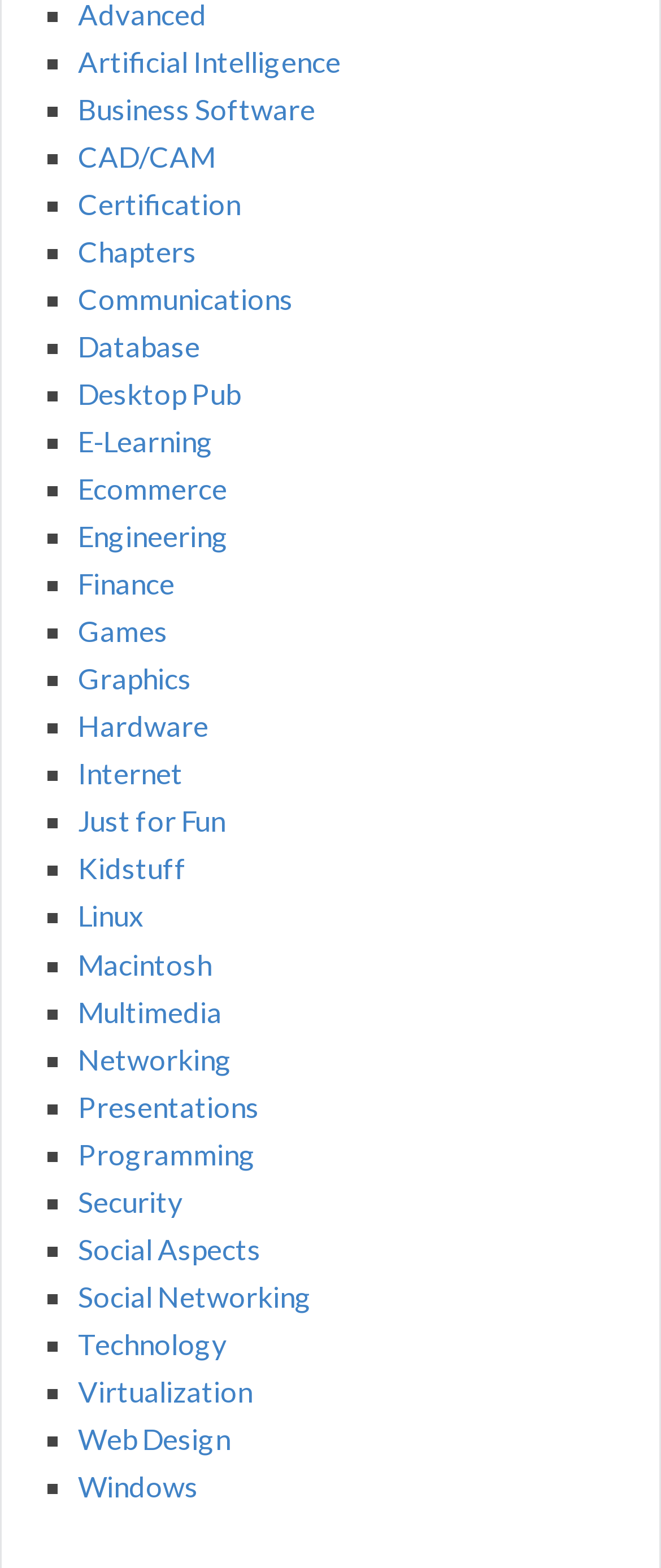What is the first category listed?
Based on the visual, give a brief answer using one word or a short phrase.

Artificial Intelligence